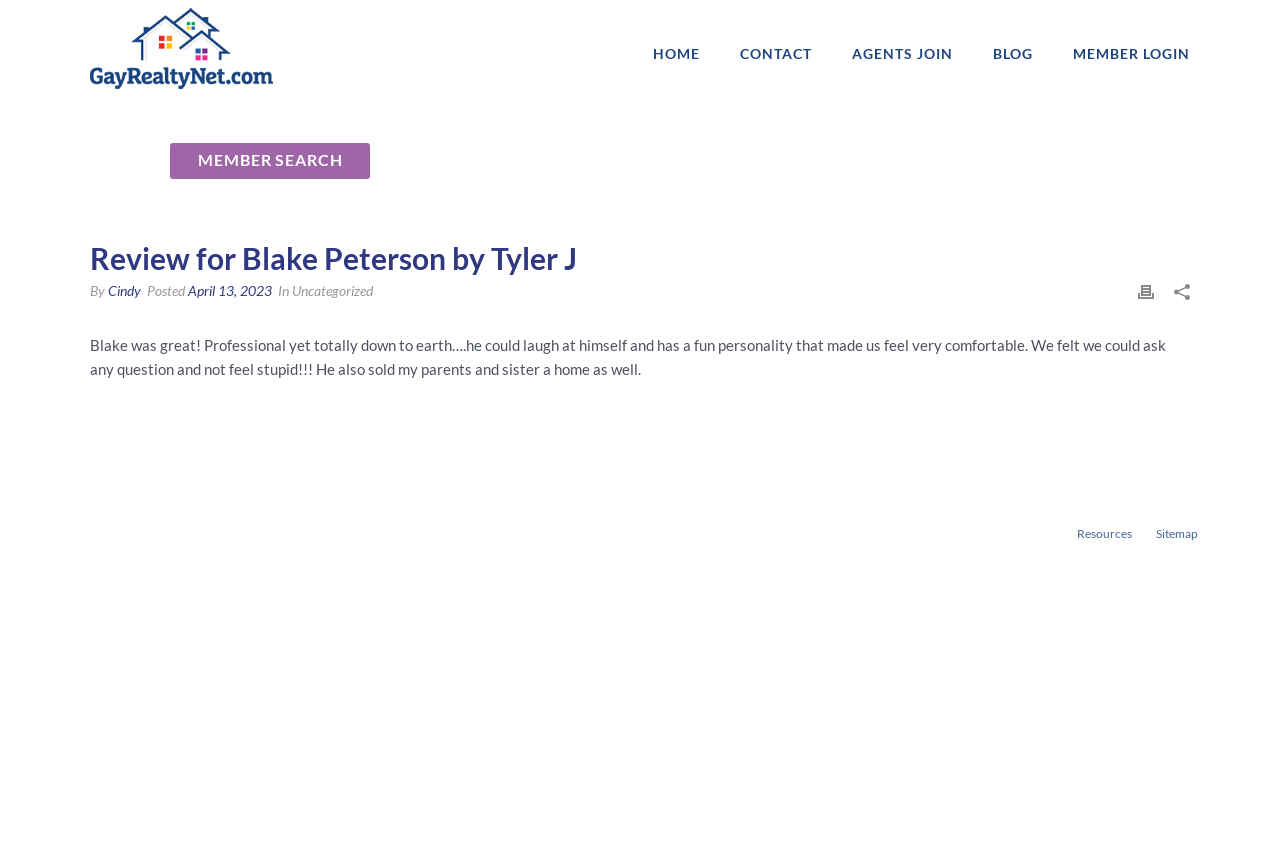Answer the question using only one word or a concise phrase: How many links are in the top navigation bar?

5